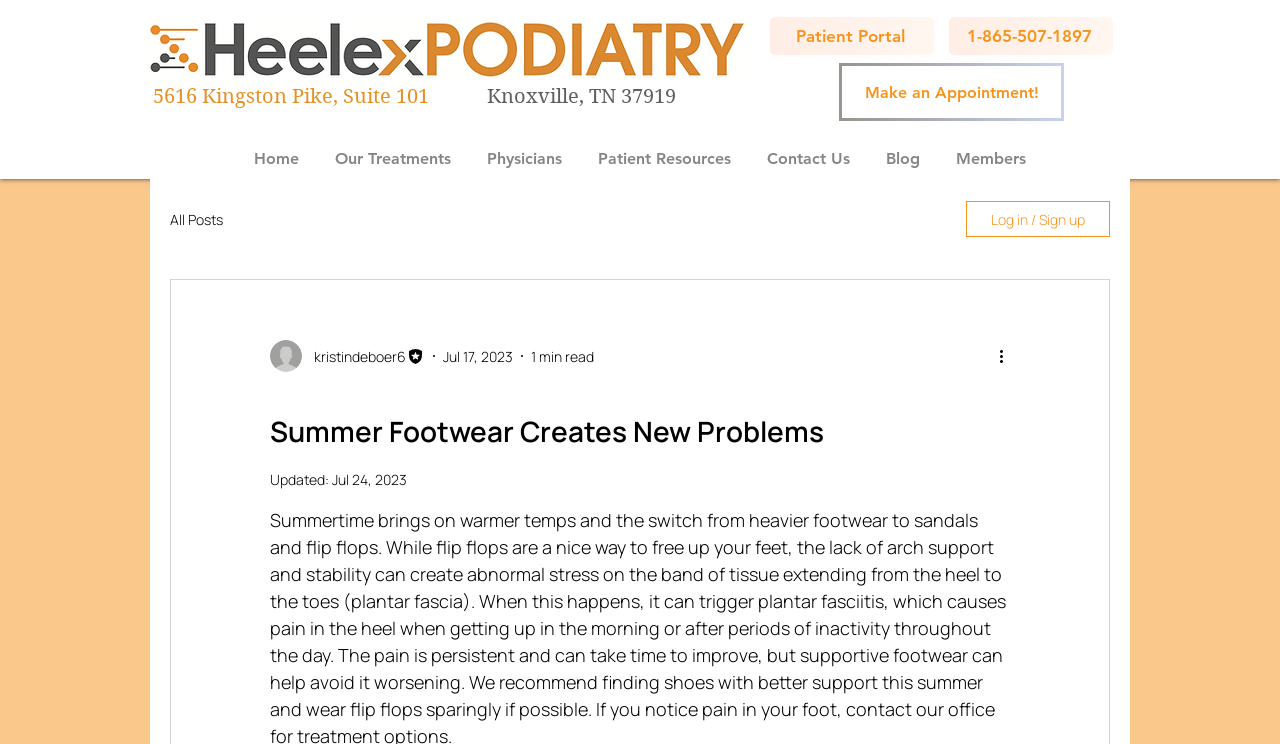What is the address of Heelex Podiatry?
Based on the visual content, answer with a single word or a brief phrase.

5616 Kingston Pike, Suite 101